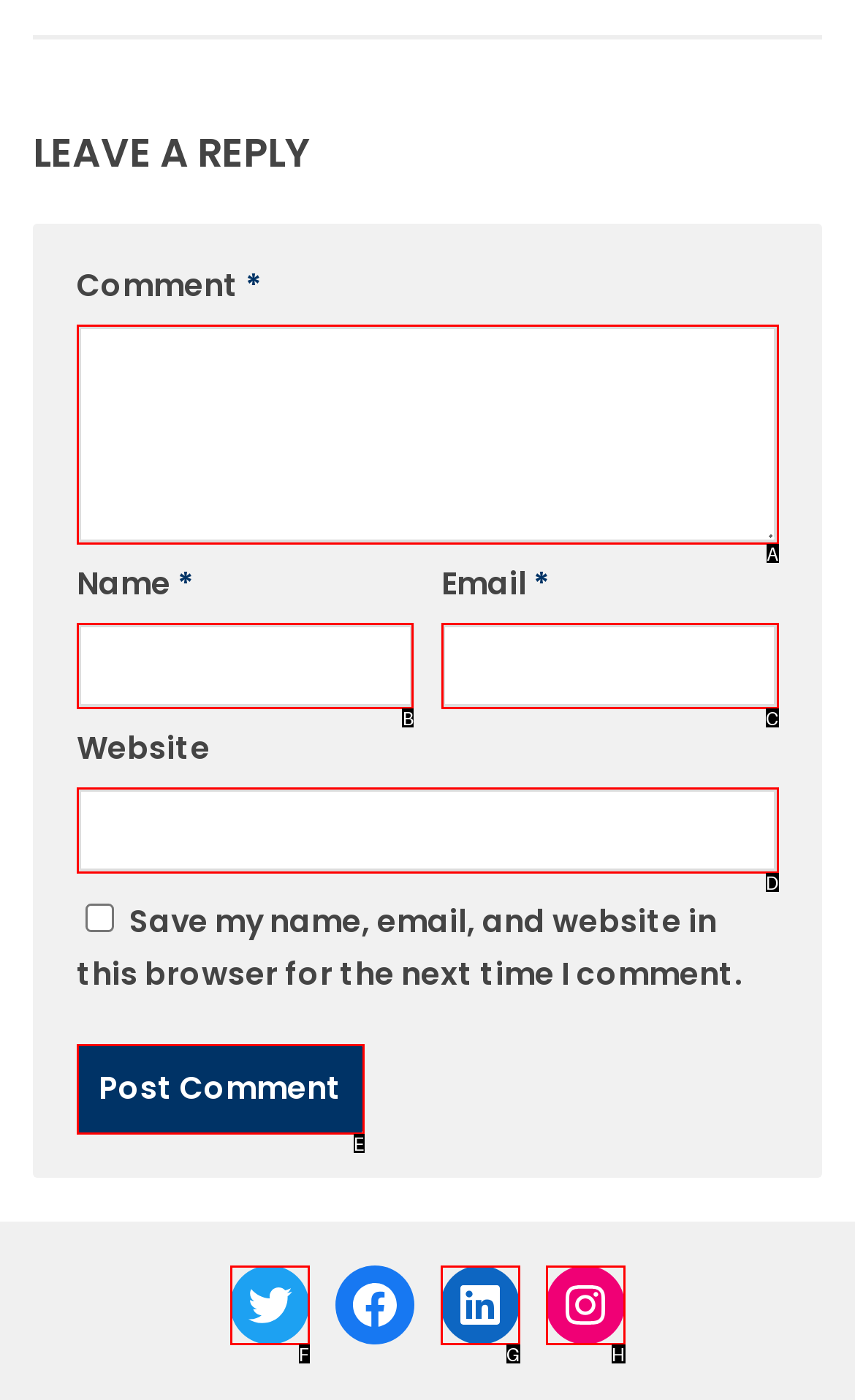Tell me which one HTML element best matches the description: parent_node: Name * name="author" Answer with the option's letter from the given choices directly.

B